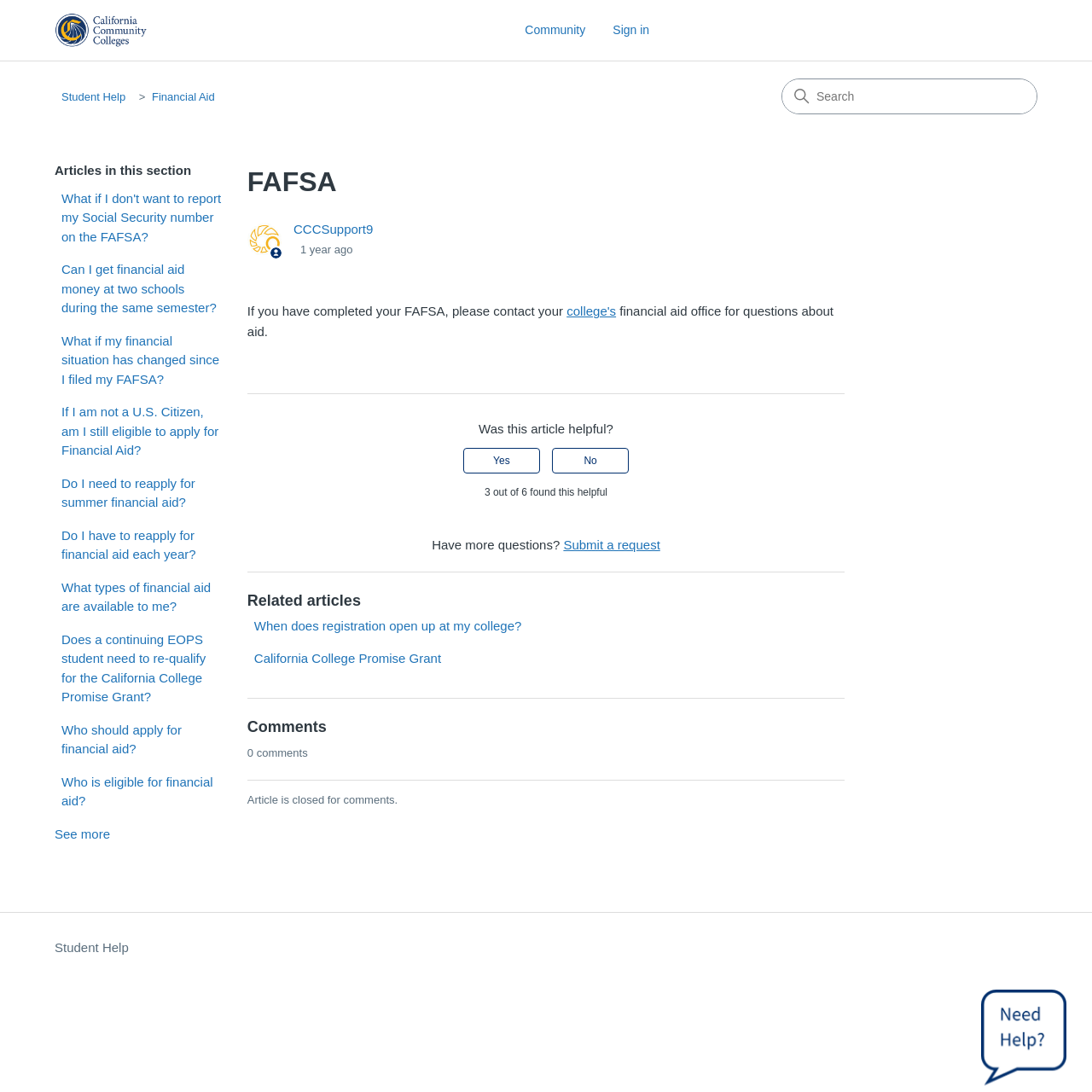What is the category of the link 'Financial Aid'?
Refer to the image and offer an in-depth and detailed answer to the question.

The link 'Financial Aid' is categorized under 'Student Help', as it is located within the 'Student Help' section of the webpage, which is indicated by the list item 'Student Help'.